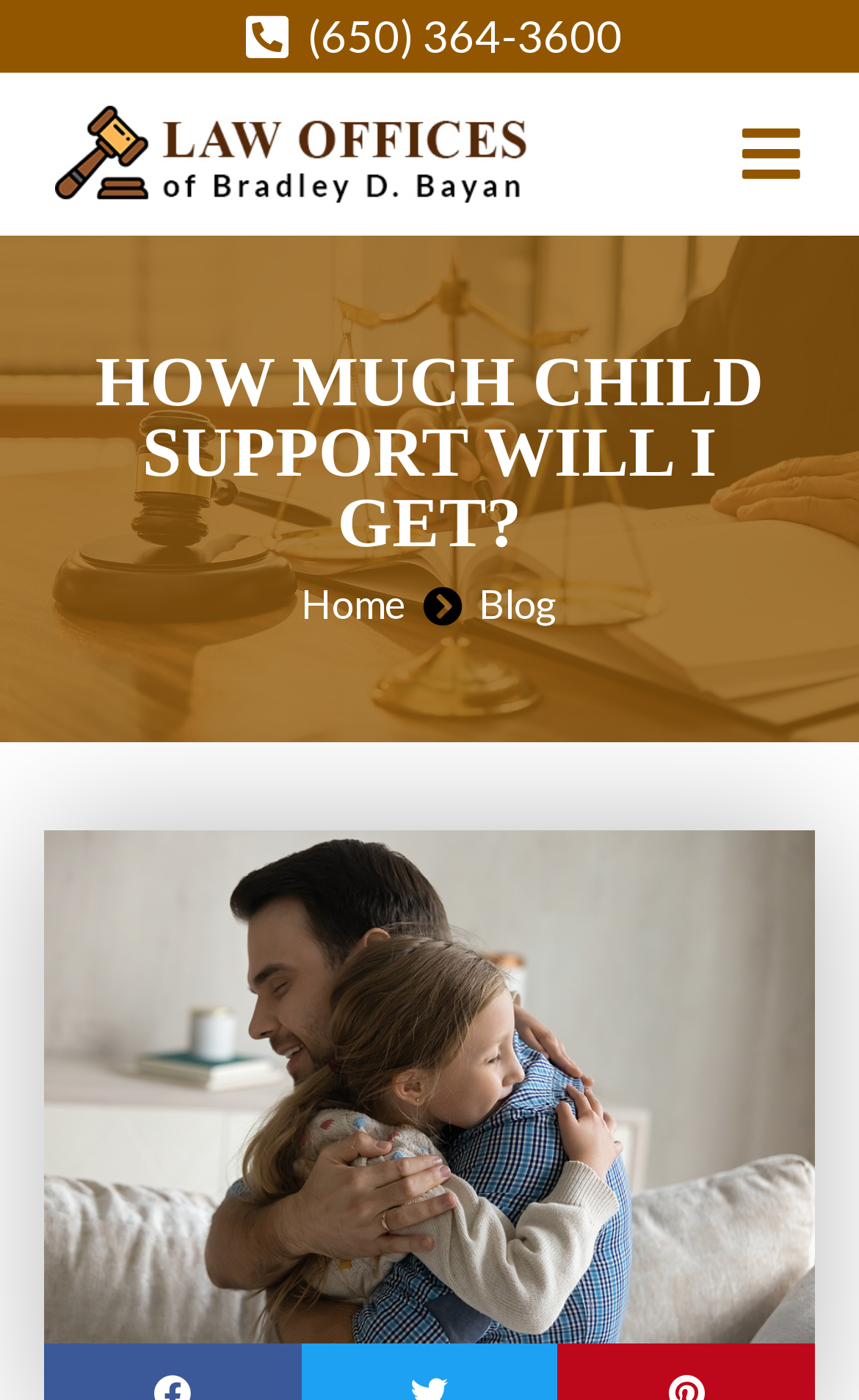Determine the primary headline of the webpage.

HOW MUCH CHILD SUPPORT WILL I GET?